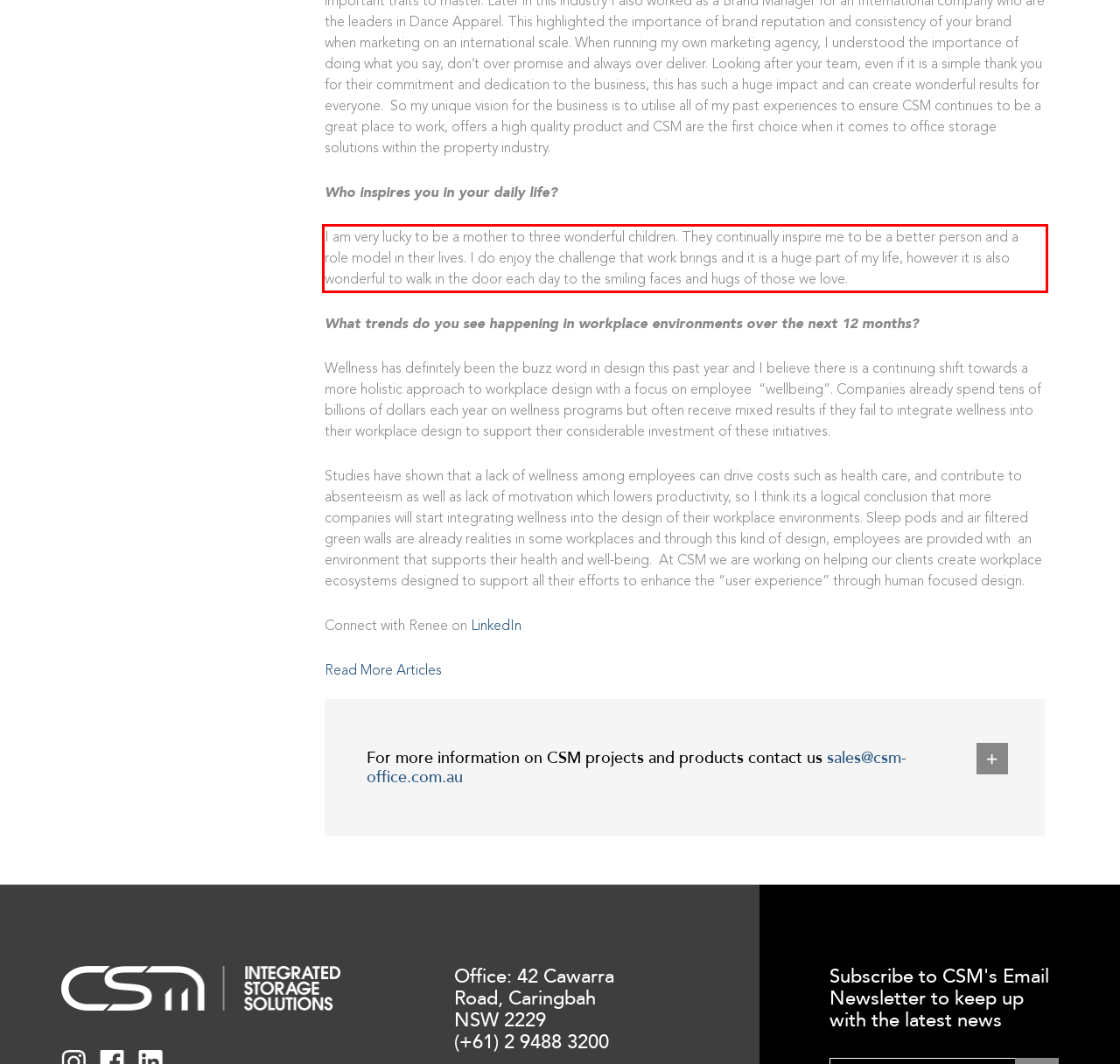Please identify and extract the text content from the UI element encased in a red bounding box on the provided webpage screenshot.

I am very lucky to be a mother to three wonderful children. They continually inspire me to be a better person and a role model in their lives. I do enjoy the challenge that work brings and it is a huge part of my life, however it is also wonderful to walk in the door each day to the smiling faces and hugs of those we love.